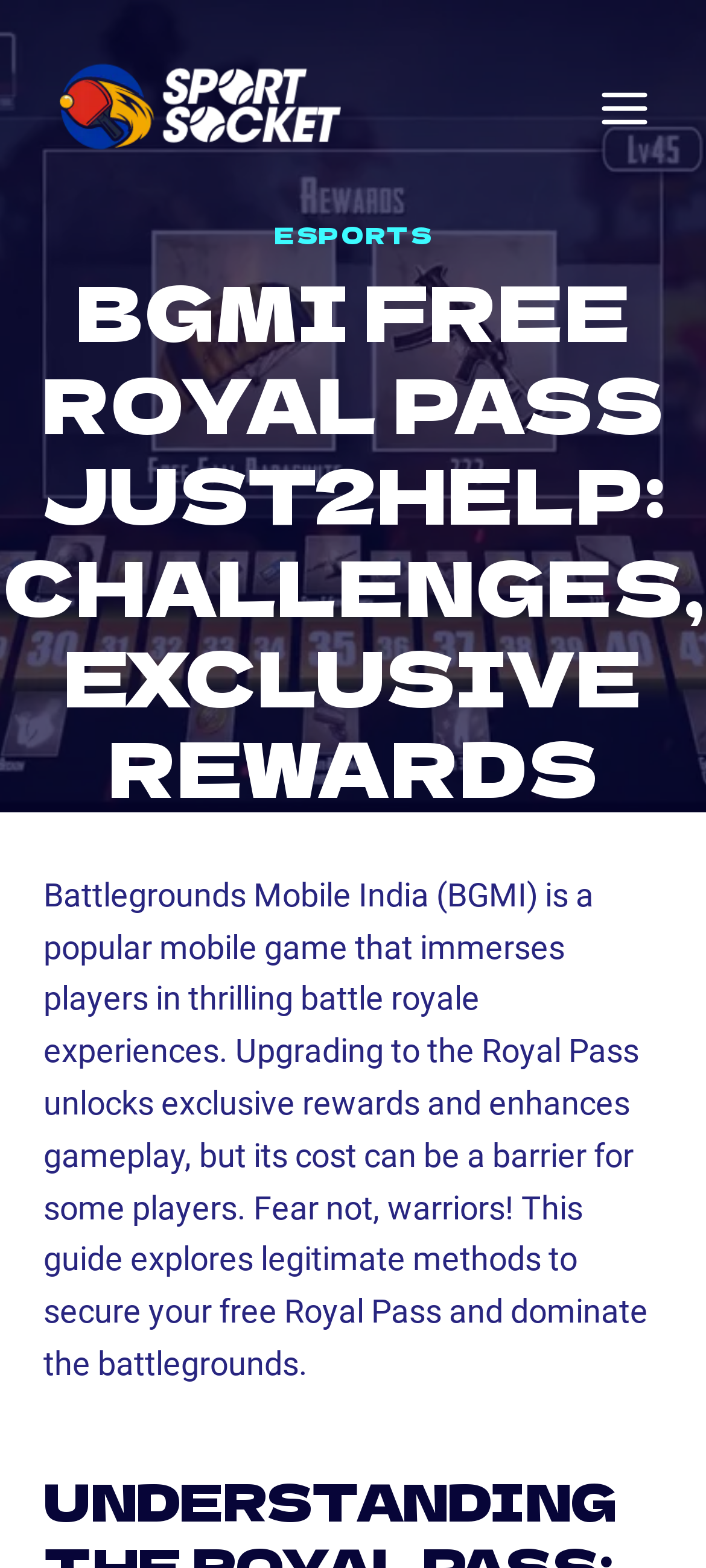Calculate the bounding box coordinates for the UI element based on the following description: "aria-label="Open menu"". Ensure the coordinates are four float numbers between 0 and 1, i.e., [left, top, right, bottom].

[0.846, 0.052, 0.923, 0.087]